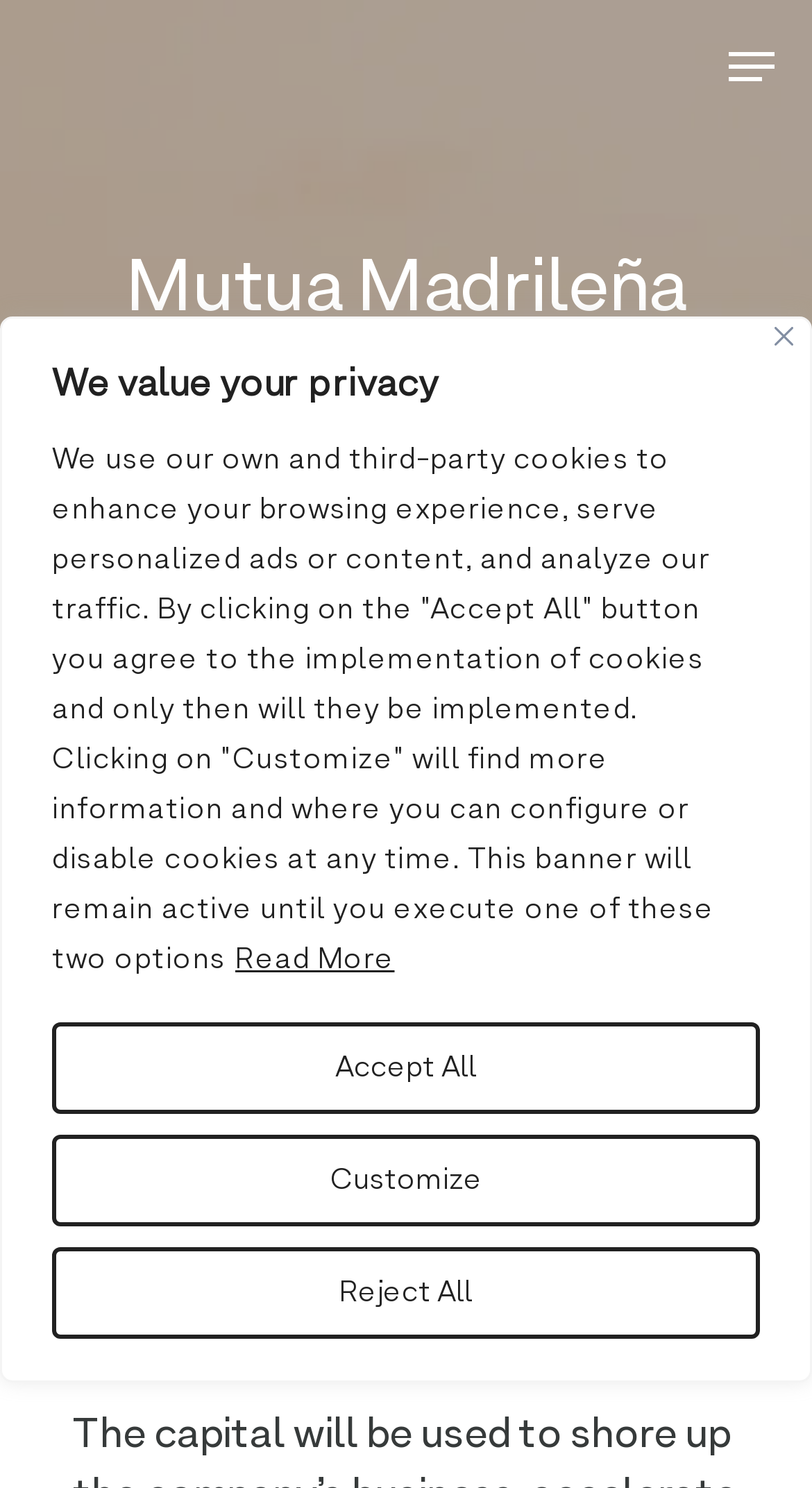What is the name of the company mentioned in the heading?
Identify the answer in the screenshot and reply with a single word or phrase.

Movo